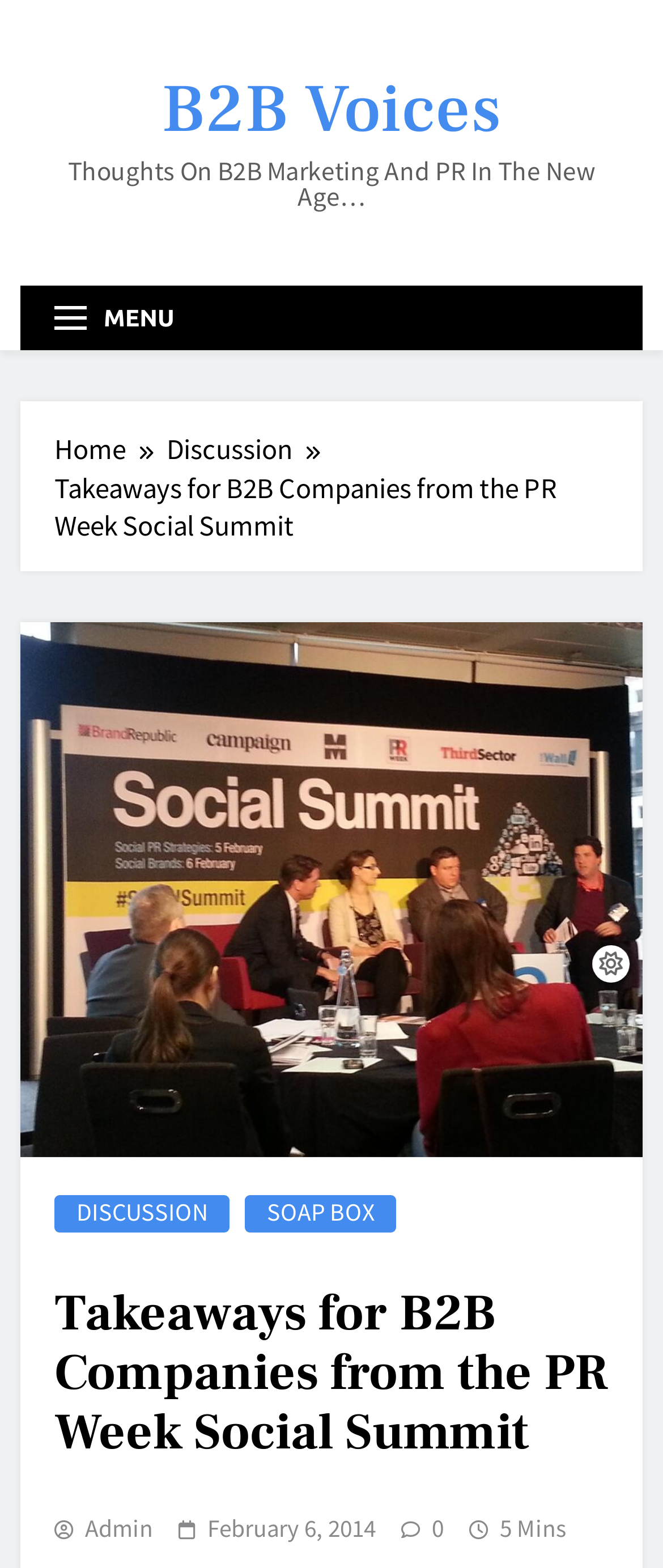Pinpoint the bounding box coordinates of the element that must be clicked to accomplish the following instruction: "Read the Takeaways for B2B Companies from the PR Week Social Summit article". The coordinates should be in the format of four float numbers between 0 and 1, i.e., [left, top, right, bottom].

[0.031, 0.797, 0.969, 0.938]